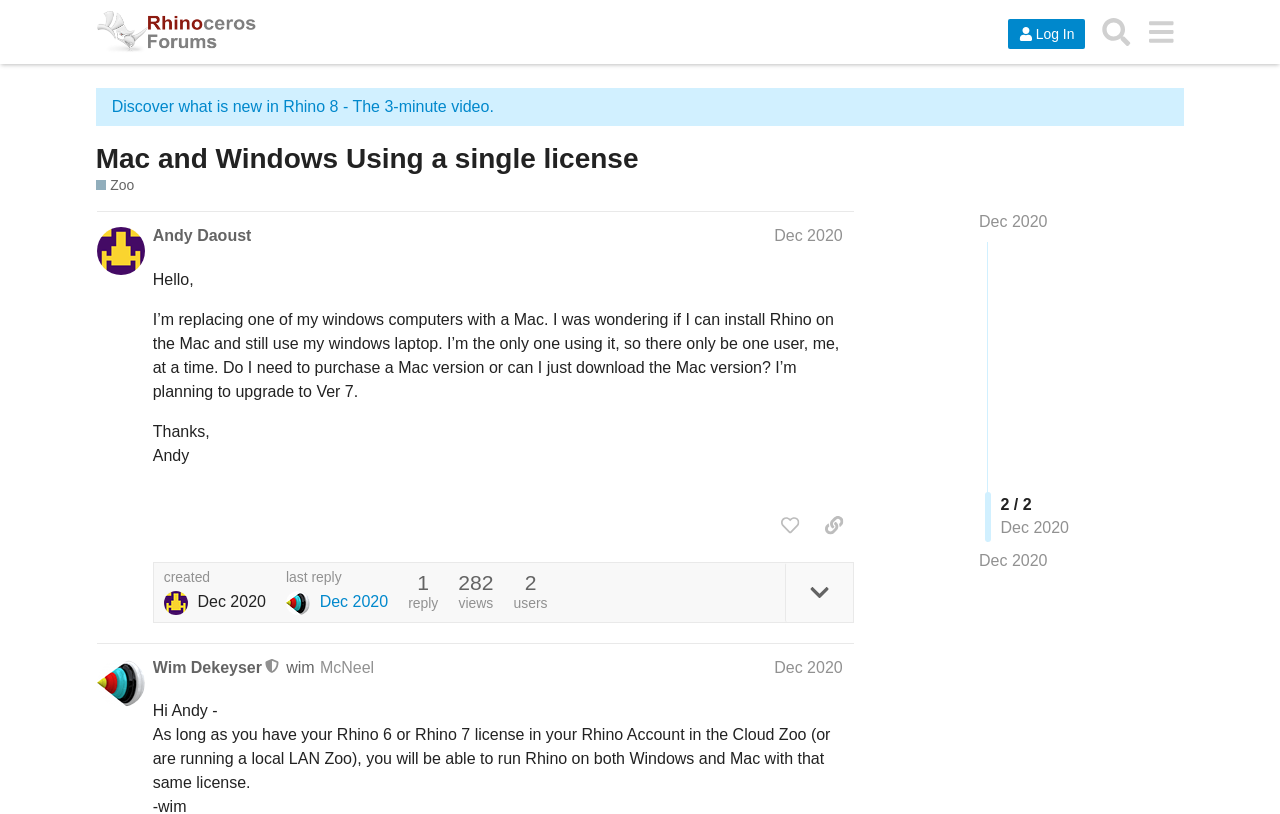Show the bounding box coordinates for the element that needs to be clicked to execute the following instruction: "Reply to a post". Provide the coordinates in the form of four float numbers between 0 and 1, i.e., [left, top, right, bottom].

[0.613, 0.692, 0.666, 0.764]